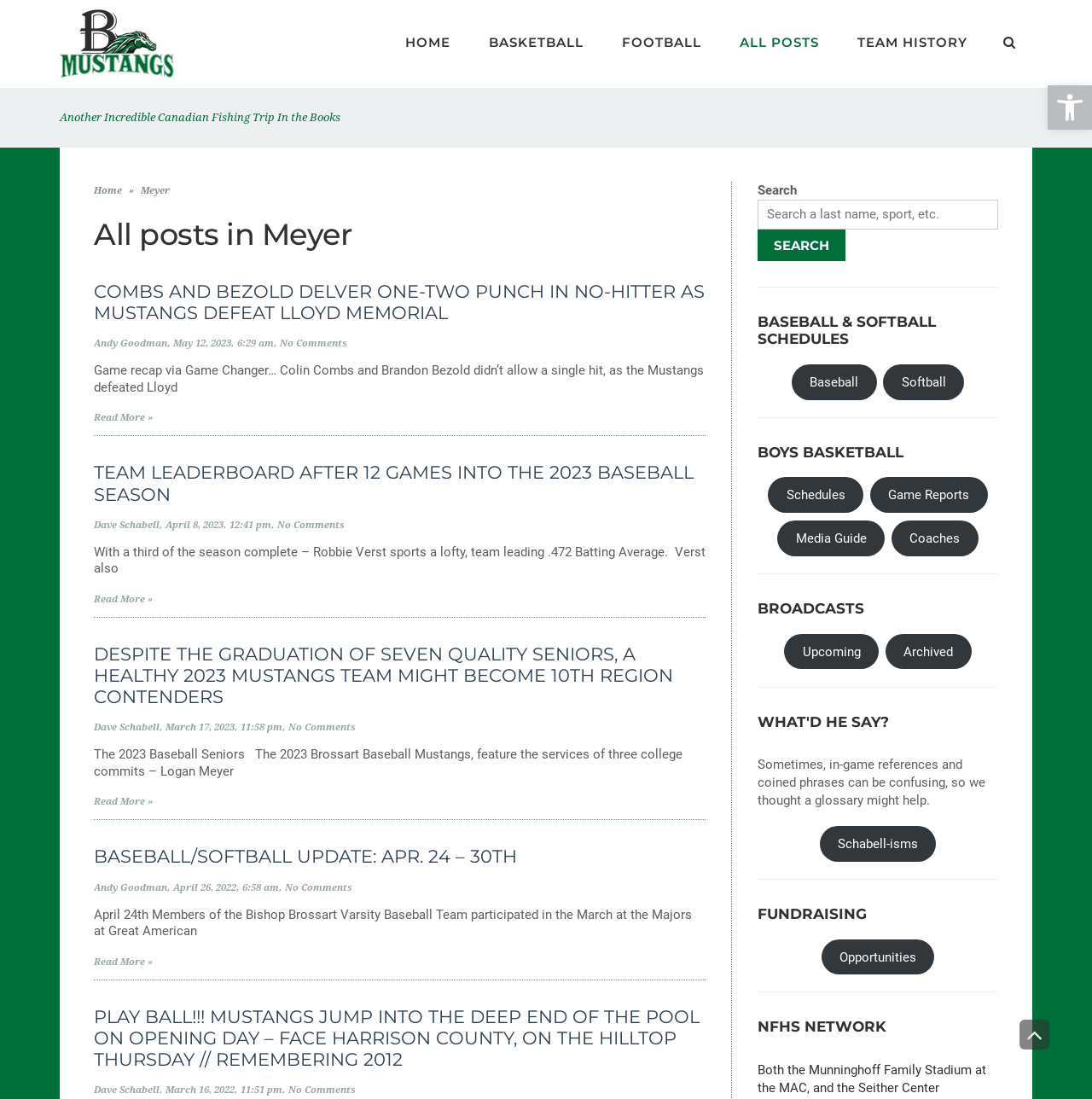Explain the webpage in detail, including its primary components.

The webpage is about Meyer and bmustangs, with a focus on sports, particularly baseball and basketball. At the top, there is a toolbar with an accessibility tools button and a logo image. Below the toolbar, there are several links to different sections of the website, including HOME, BASKETBALL, FOOTBALL, ALL POSTS, and TEAM HISTORY.

The main content of the webpage is divided into several articles, each with a heading, author, date, and text. The articles appear to be blog posts or news articles about the sports teams, with titles such as "COMBS AND BEZOLD DELIVER ONE-TWO PUNCH IN NO-HITTER AS MUSTANGS DEFEAT LLOYD MEMORIAL" and "DESPITE THE GRADUATION OF SEVEN QUALITY SENIORS, A HEALTHY 2023 MUSTANGS TEAM MIGHT BECOME 10TH REGION CONTENDERS". Each article has a "Read More" link at the bottom.

On the right side of the webpage, there is a search bar with a search button, followed by a separator line and several headings and links related to baseball and softball schedules, boys basketball, and broadcasts.

Overall, the webpage appears to be a sports news website or blog focused on the Meyer and bmustangs teams, with a simple and organized layout.